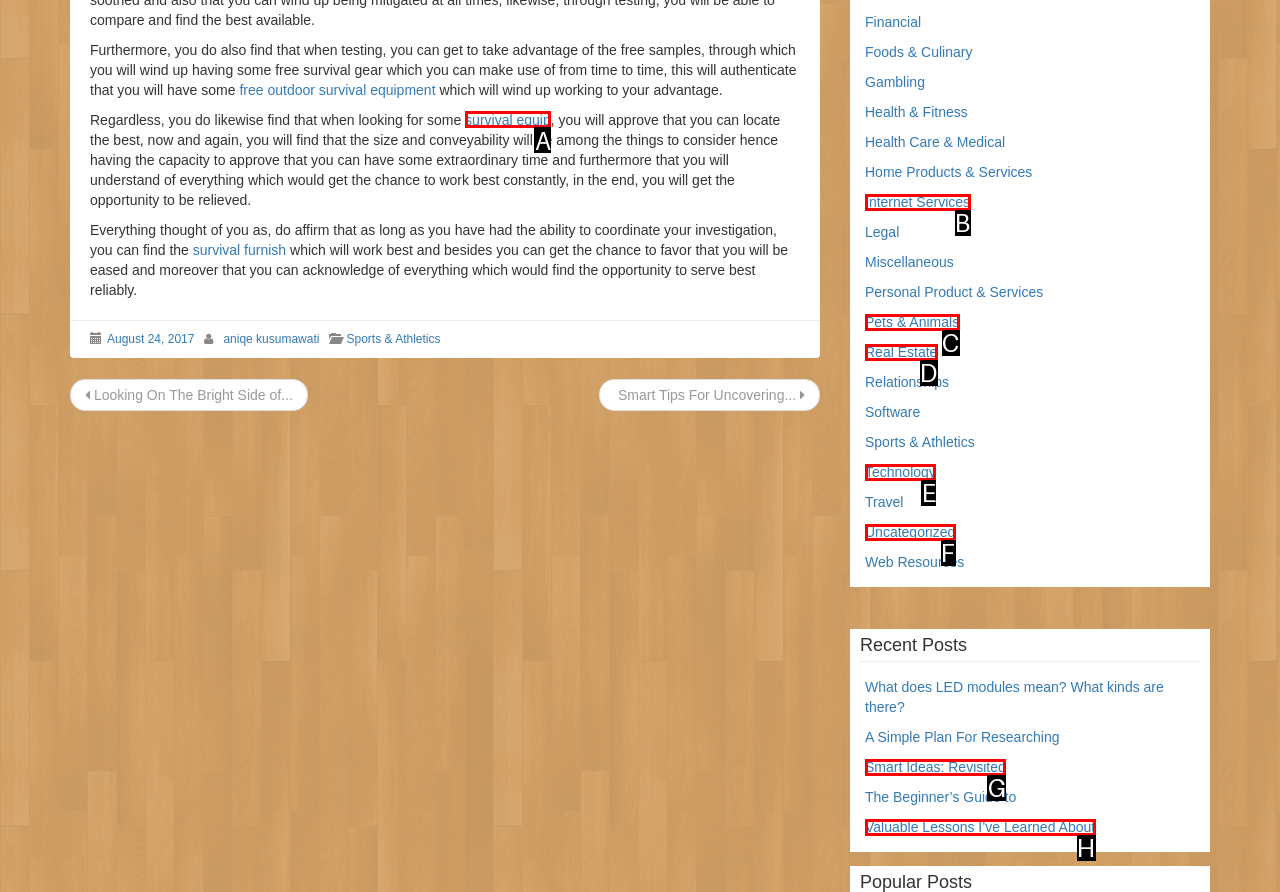Identify the HTML element that corresponds to the following description: Valuable Lessons I’ve Learned About Provide the letter of the best matching option.

H